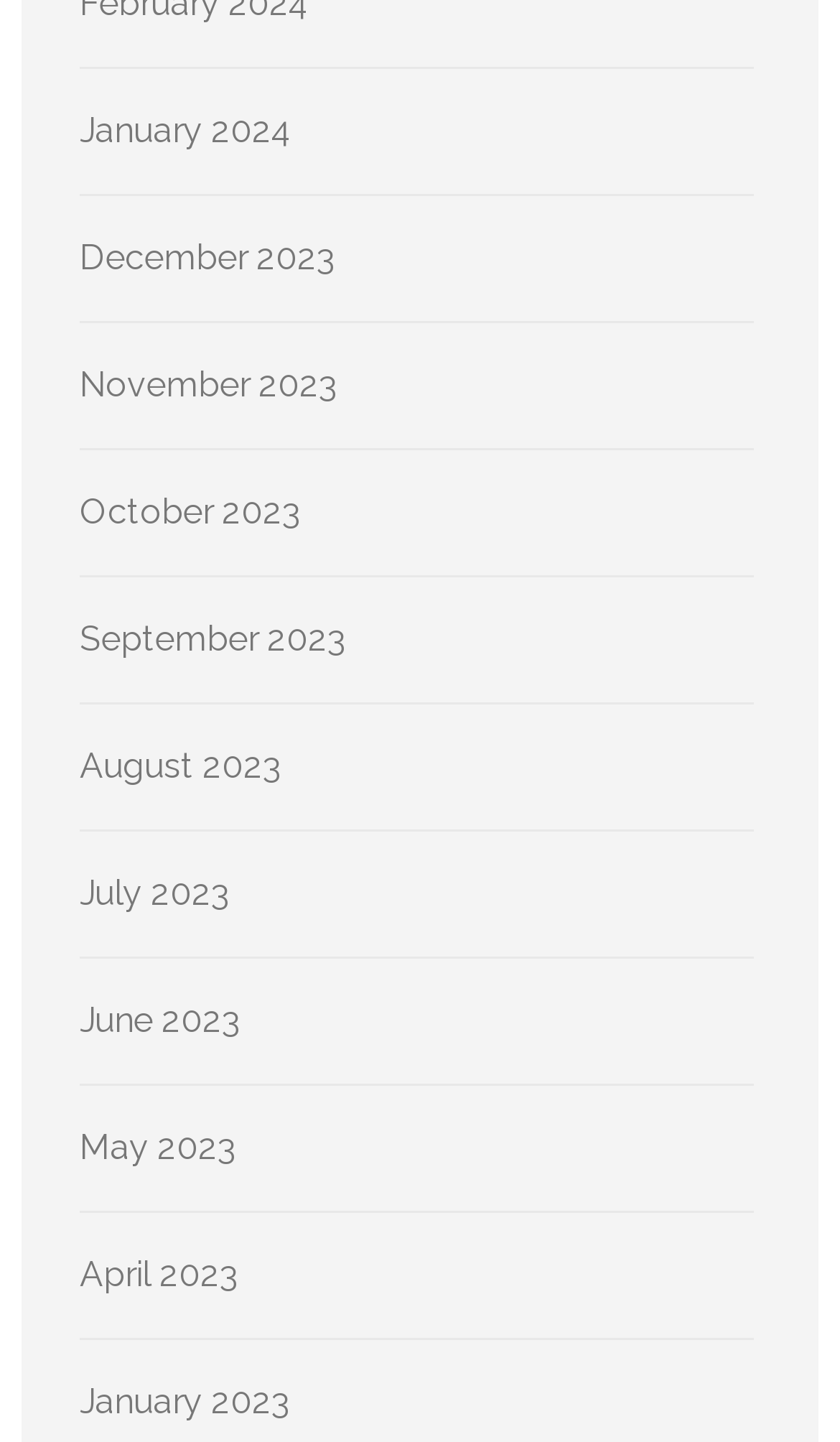Could you indicate the bounding box coordinates of the region to click in order to complete this instruction: "Explore September 2023".

[0.095, 0.429, 0.413, 0.457]